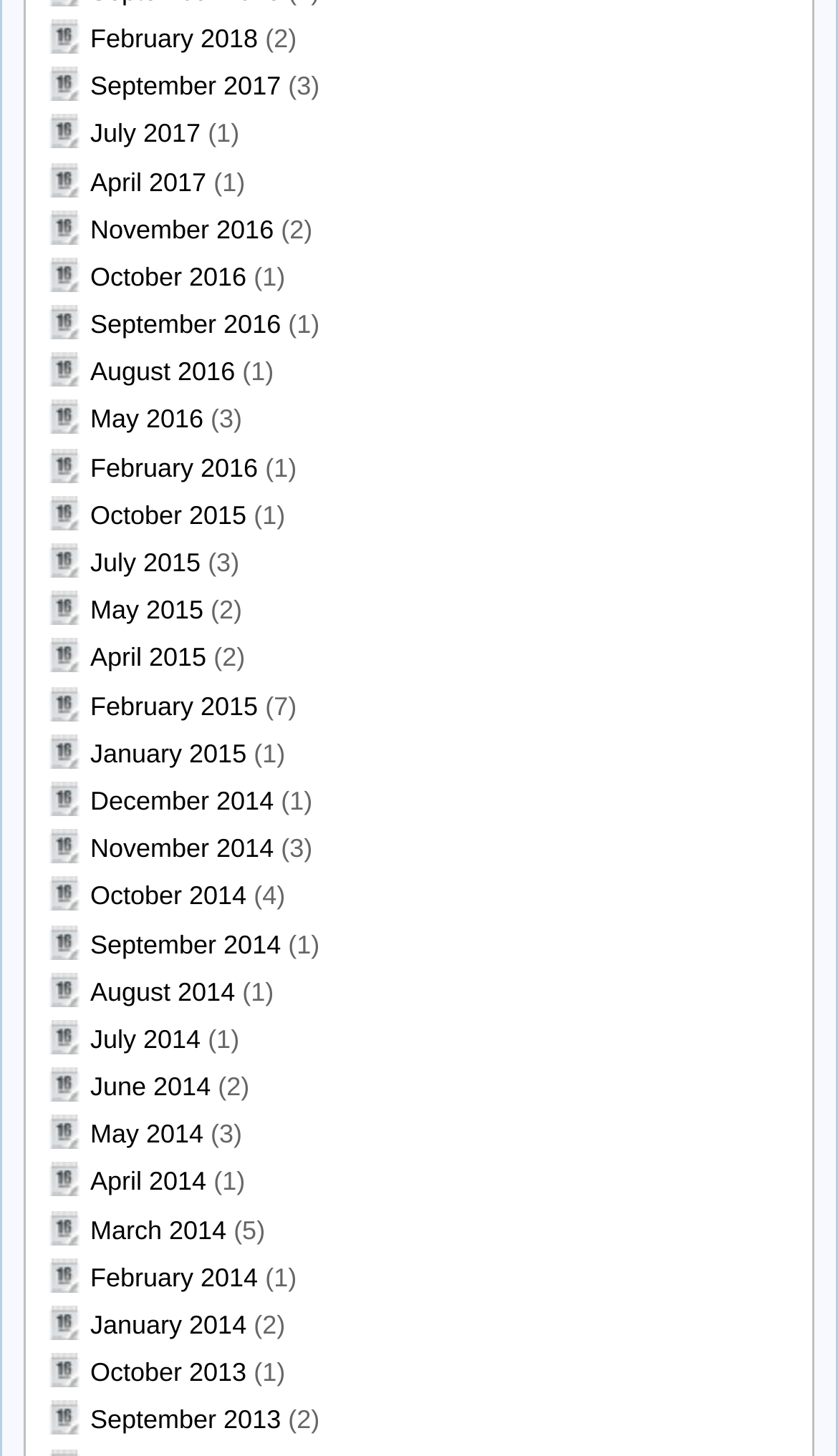Find the bounding box coordinates of the clickable element required to execute the following instruction: "View February 2018". Provide the coordinates as four float numbers between 0 and 1, i.e., [left, top, right, bottom].

[0.108, 0.016, 0.308, 0.037]